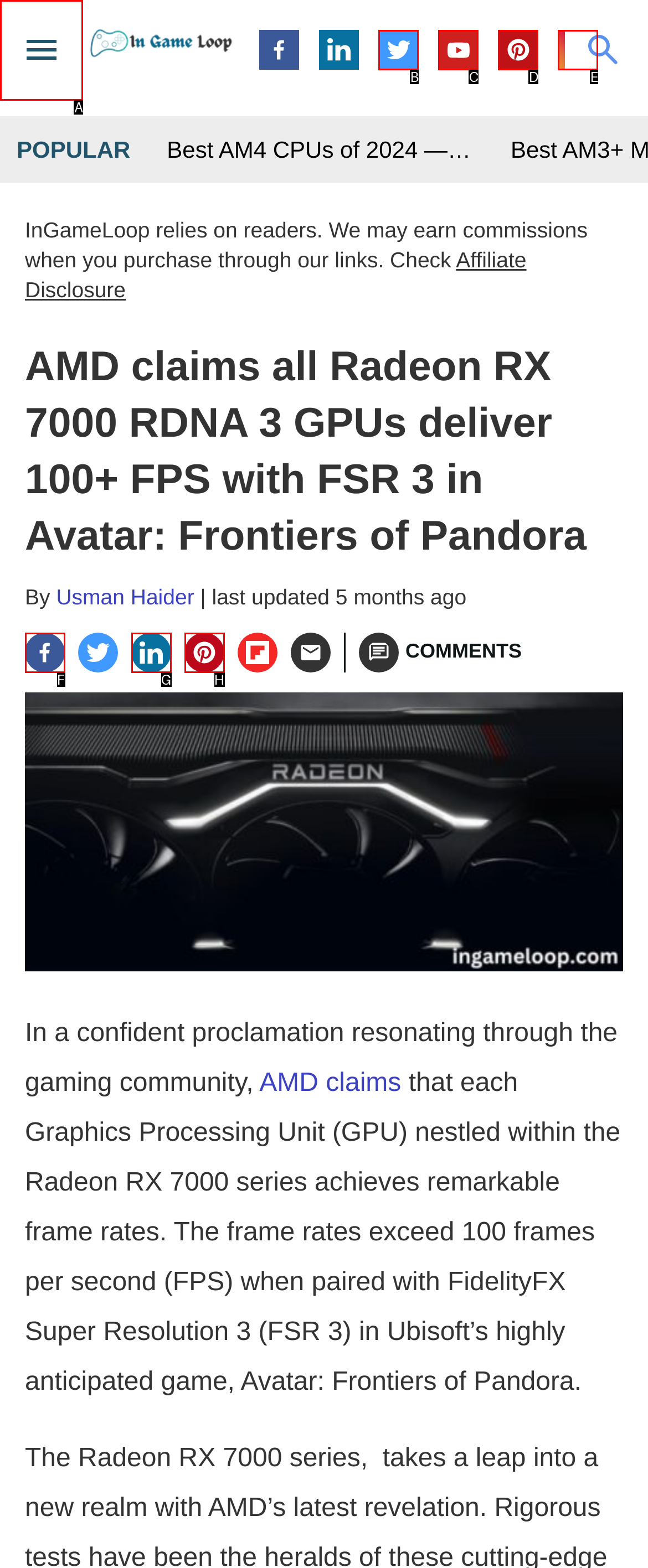Which UI element should be clicked to perform the following task: Click the Menu Button? Answer with the corresponding letter from the choices.

A